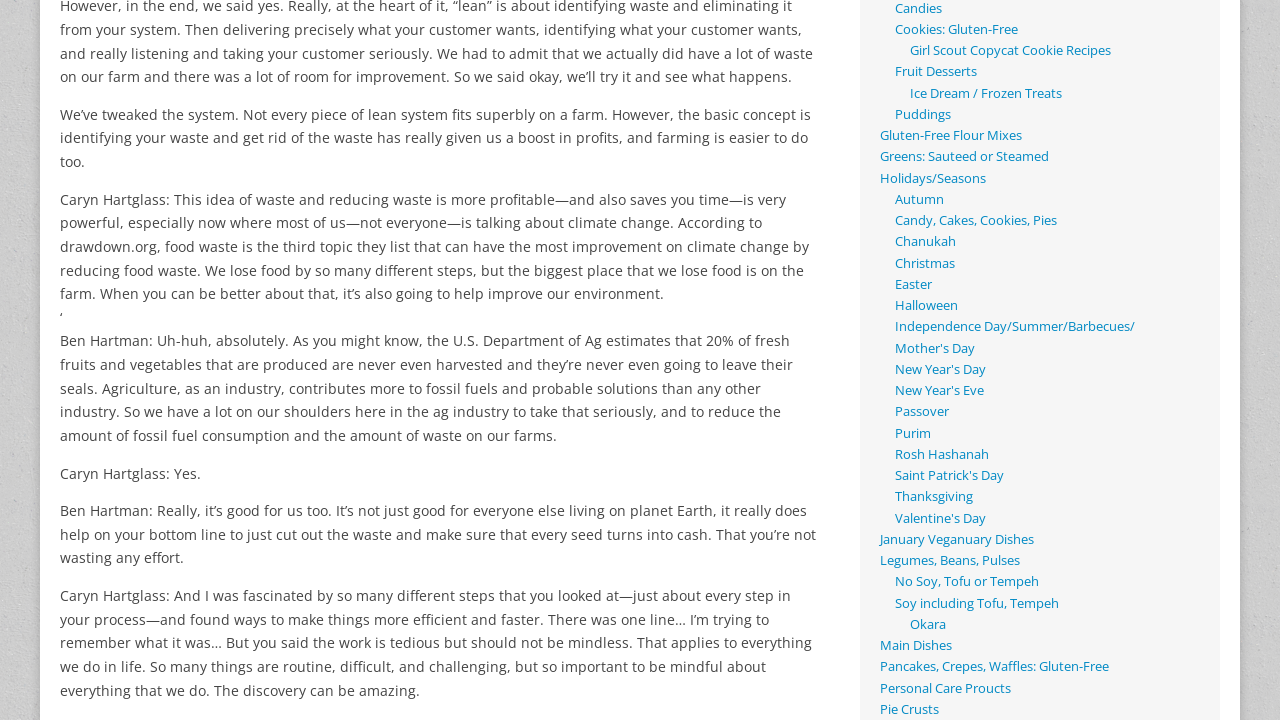Please identify the bounding box coordinates of the element's region that I should click in order to complete the following instruction: "Go to 'Gluten-Free Flour Mixes'". The bounding box coordinates consist of four float numbers between 0 and 1, i.e., [left, top, right, bottom].

[0.688, 0.177, 0.798, 0.2]